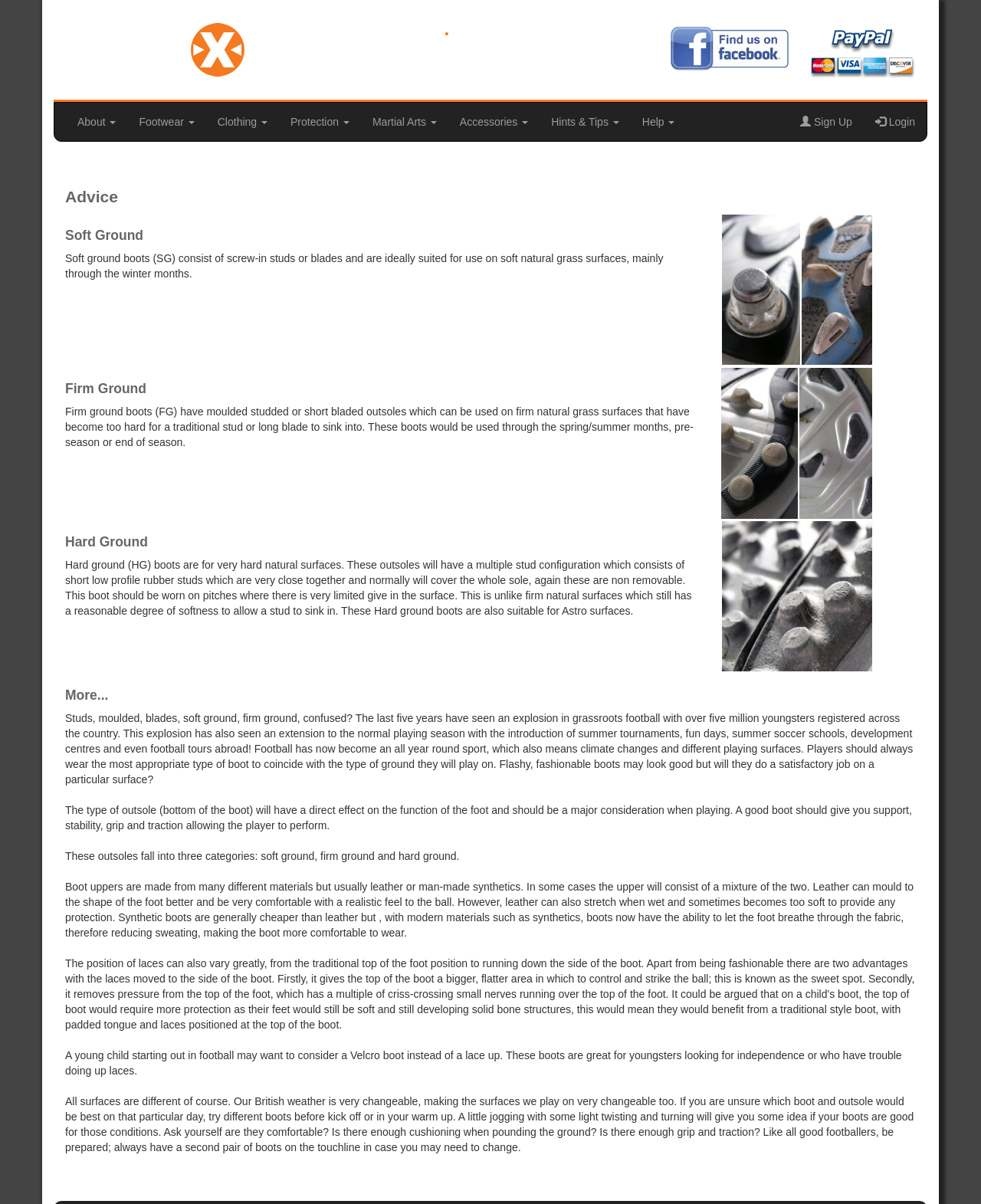What is the purpose of the outsole of a football boot?
Please use the visual content to give a single word or phrase answer.

Support, stability, grip and traction